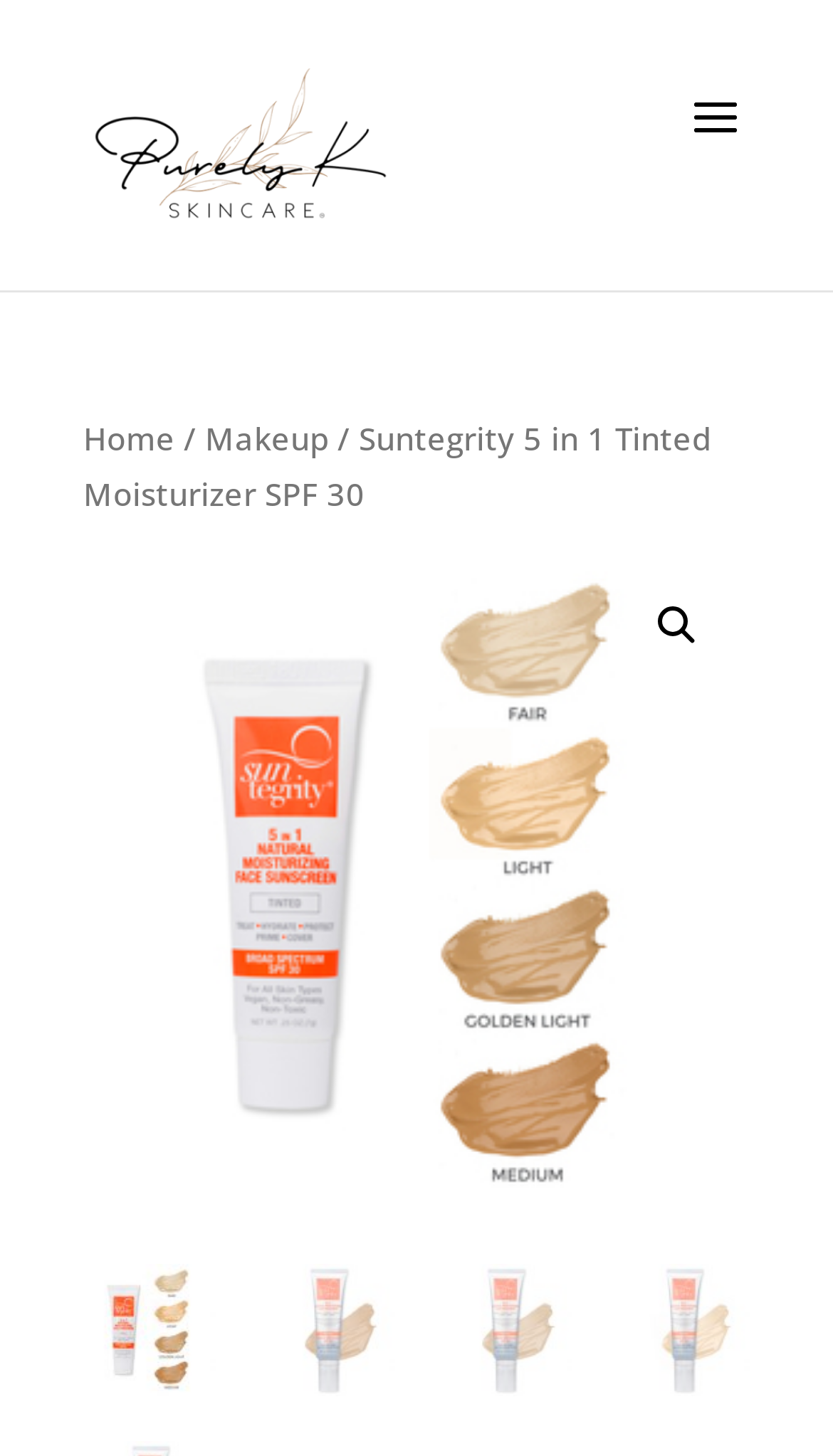From the element description Makeup, predict the bounding box coordinates of the UI element. The coordinates must be specified in the format (top-left x, top-left y, bottom-right x, bottom-right y) and should be within the 0 to 1 range.

[0.246, 0.286, 0.395, 0.315]